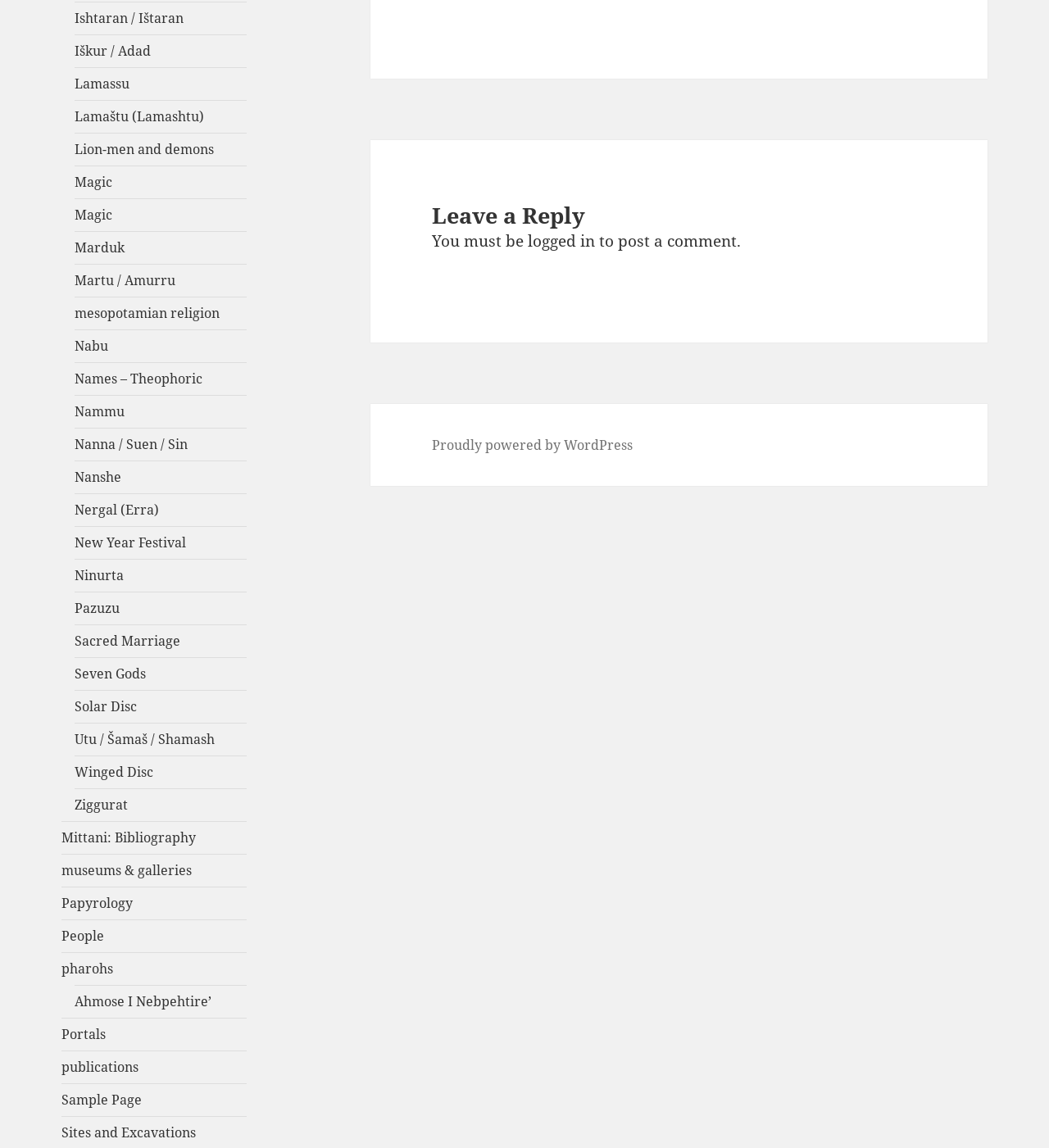Identify the bounding box coordinates of the region I need to click to complete this instruction: "Click on the link 'logged in'".

[0.503, 0.2, 0.567, 0.219]